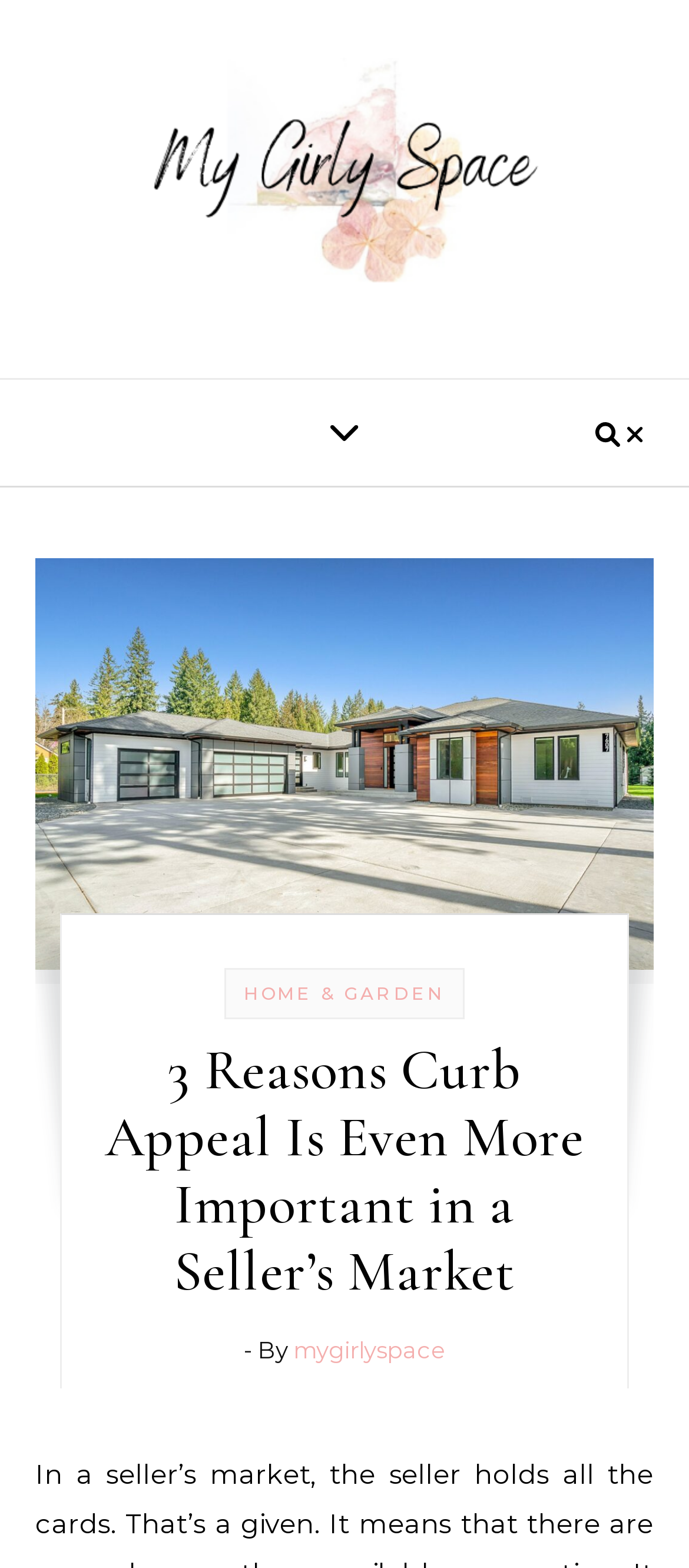Give a detailed account of the webpage, highlighting key information.

The webpage appears to be a blog post titled "3 Reasons Curb Appeal Is Even More Important in a Seller's Market" on a website called "My Girly Space". At the top of the page, there is a logo image of "My Girly Space" with a link to the website's homepage. Below the logo, there are two buttons, one on the left and one on the right, but their purposes are not specified.

The main content of the page is an article with a heading that matches the title of the webpage. The article is divided into sections, with a subheading "HOME & GARDEN" above the main title. The author of the article is credited as "mygirlyspace" at the bottom of the title section.

To the right of the title section, there is a large image related to the article's topic, which is likely a photo of a house or a garden. The image takes up a significant portion of the page, indicating its importance in the article.

The overall structure of the page is simple, with a clear hierarchy of elements and a focus on the main article content.